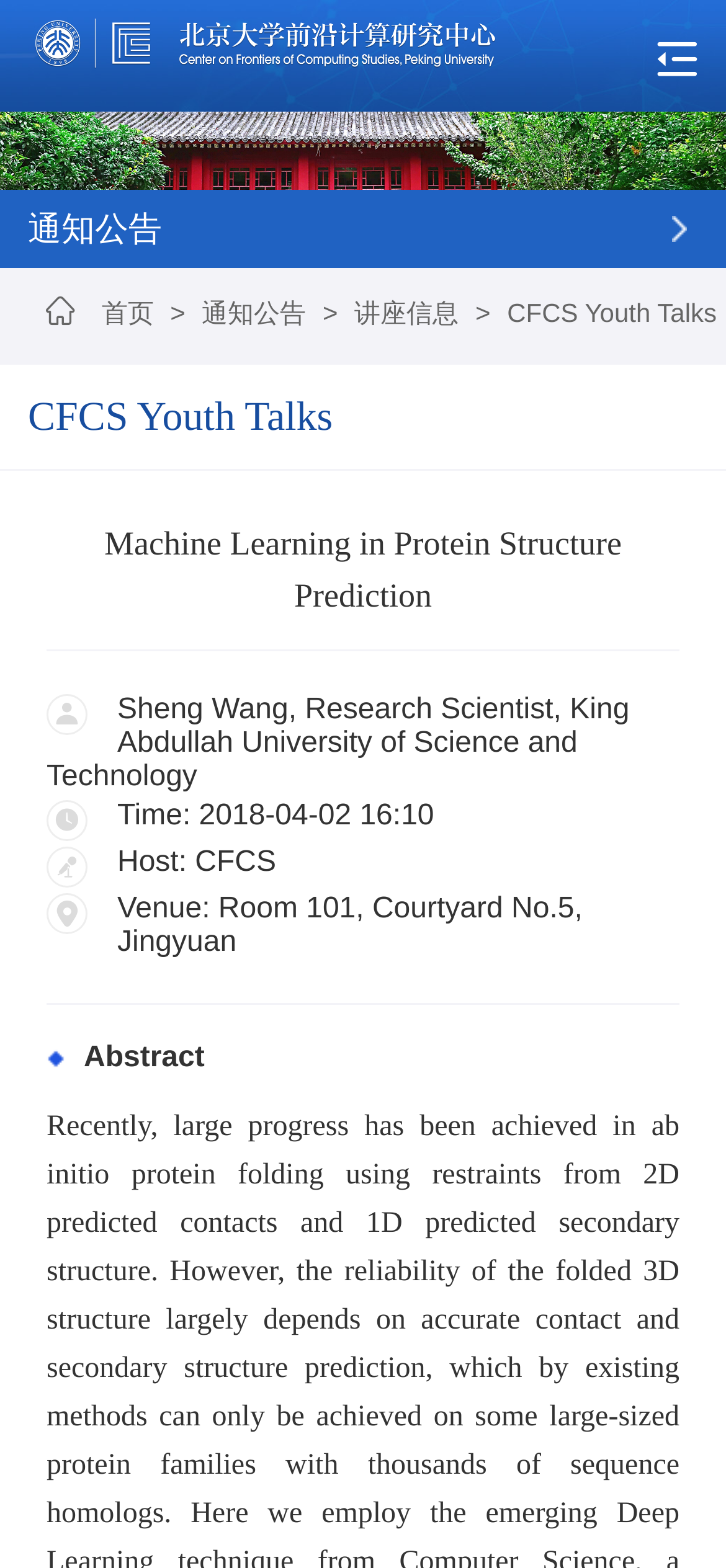Please answer the following question using a single word or phrase: 
What is the host of the talk?

CFCS